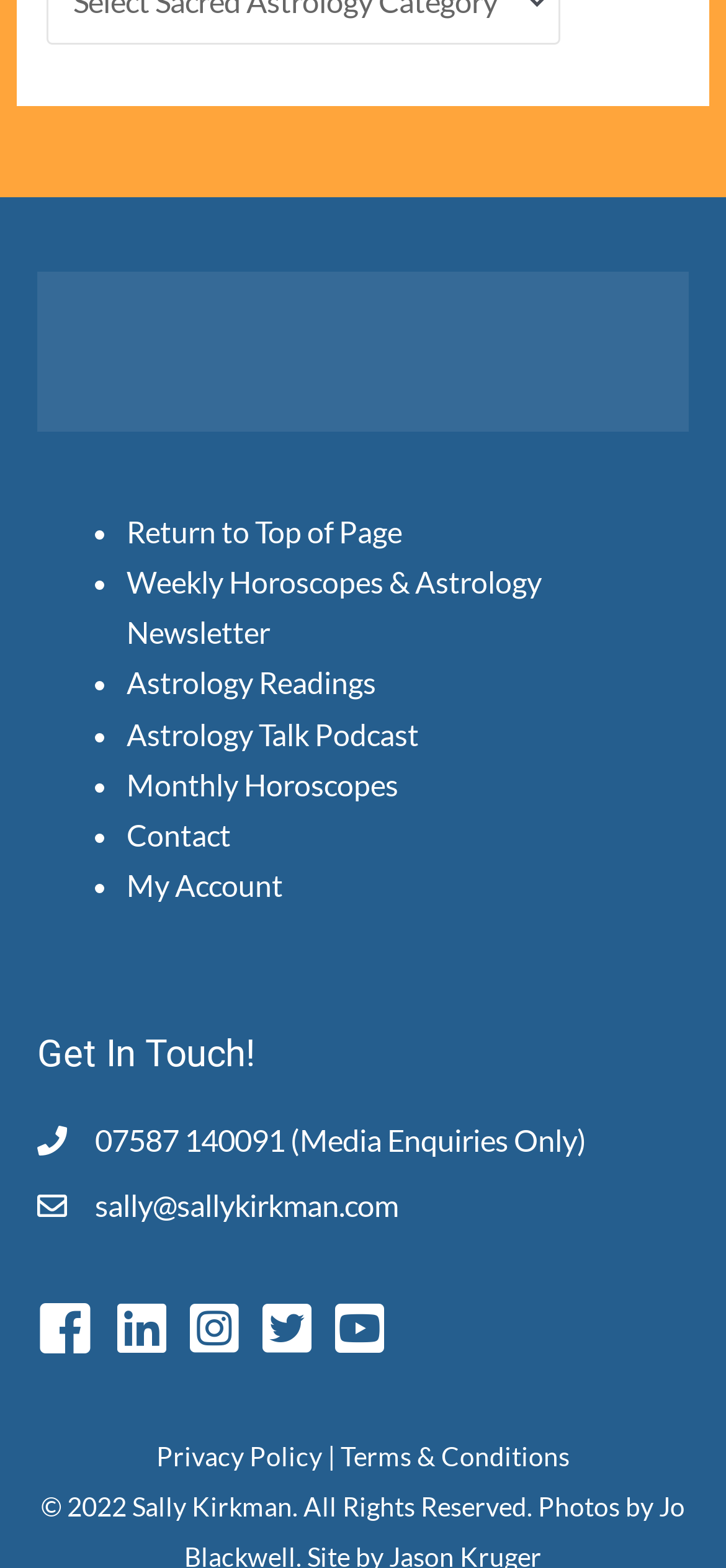What is the name of the astrologer?
Craft a detailed and extensive response to the question.

The name of the astrologer can be found in the image element at the top of the page, which has the text 'SALLY KIRKMAN ASTROLOGER WHITE'.